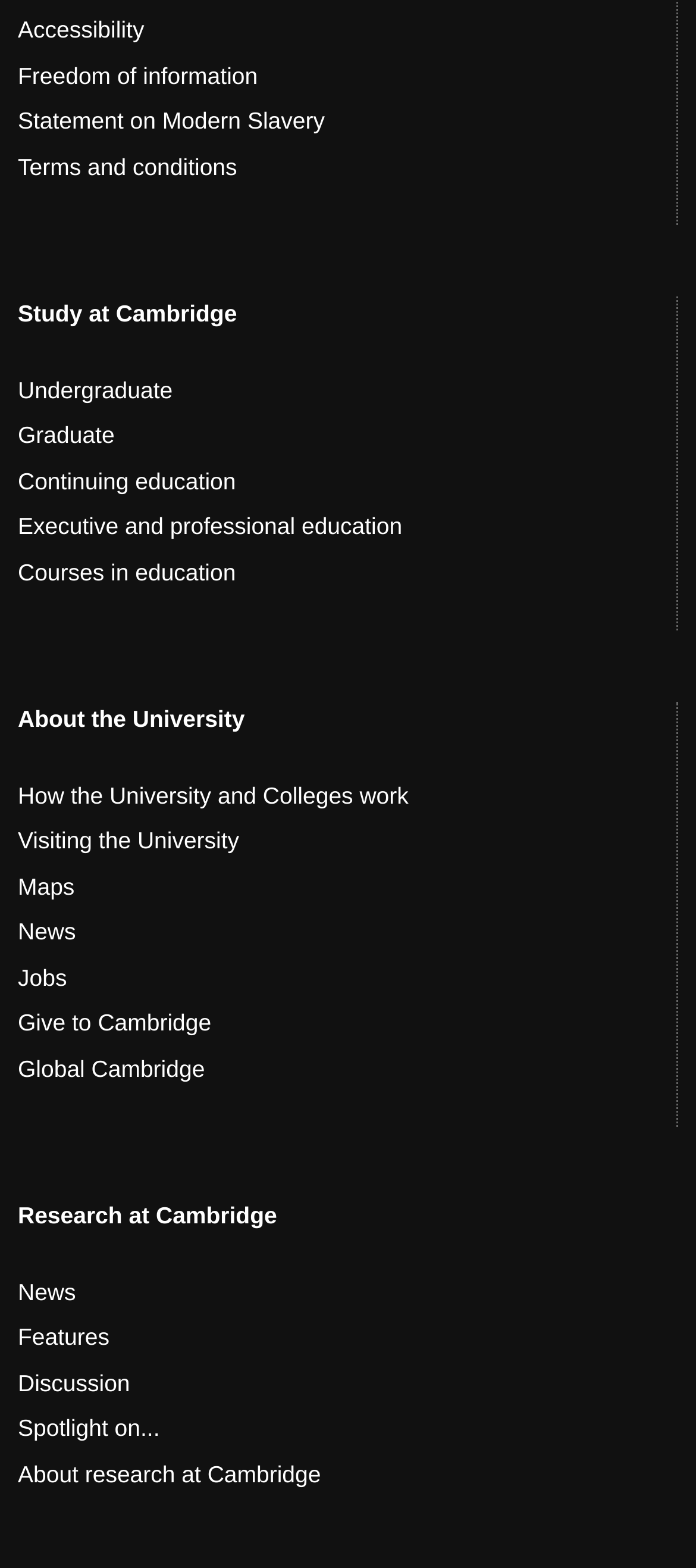Use a single word or phrase to answer the question:
What is the first link on the webpage?

Accessibility